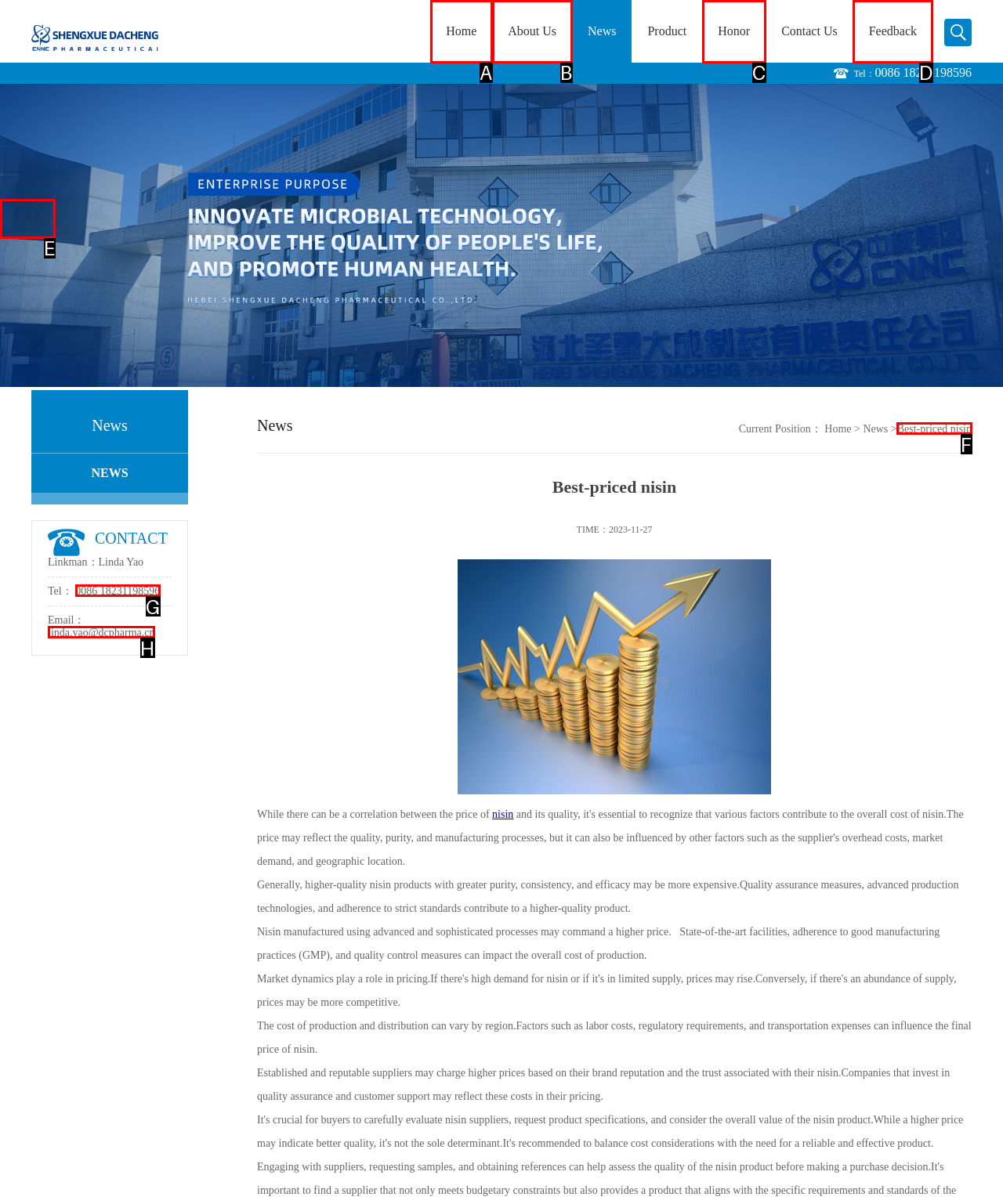To execute the task: Click linda.yao@dcpharma.cn, which one of the highlighted HTML elements should be clicked? Answer with the option's letter from the choices provided.

H